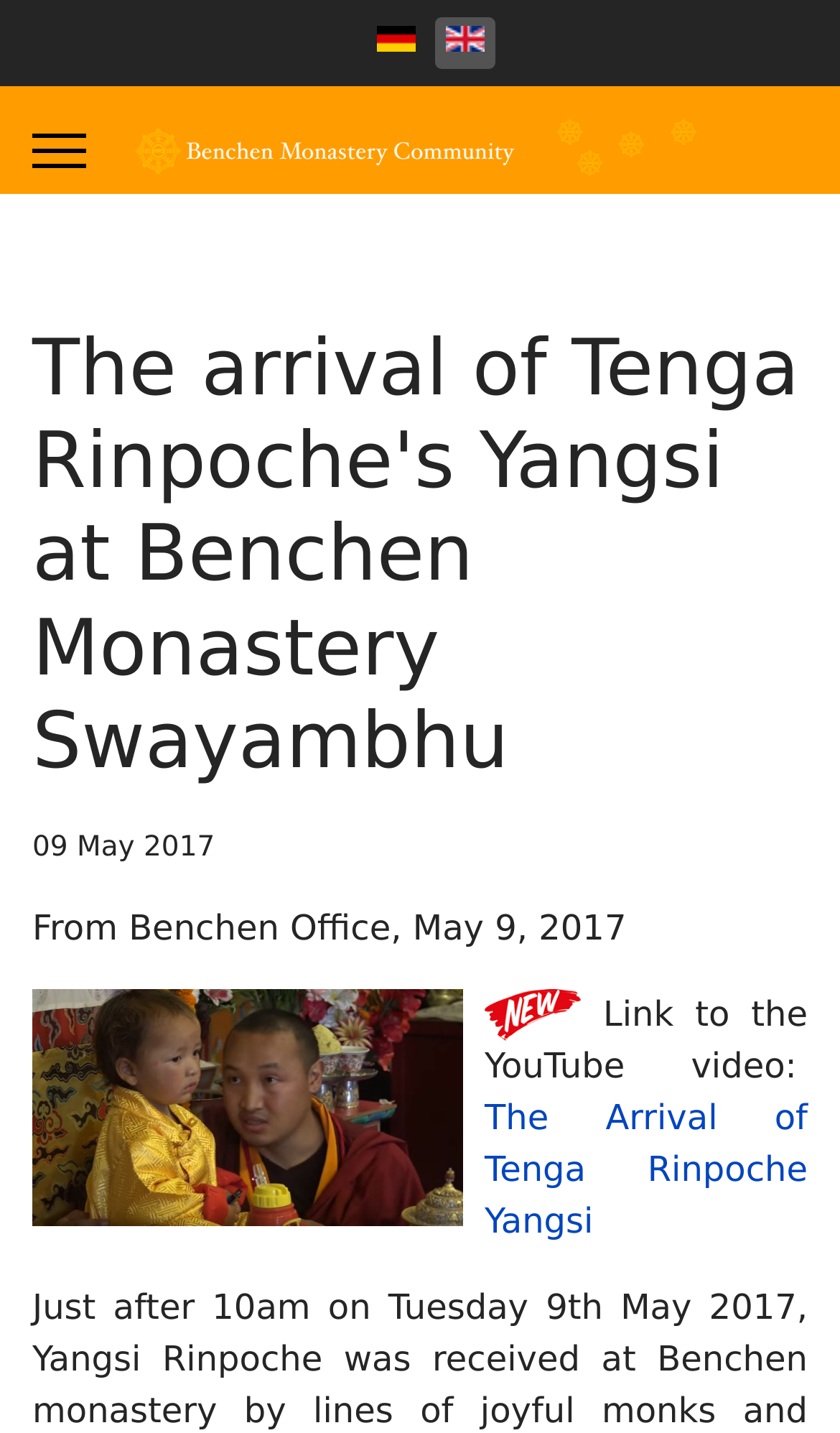Who is the author of the article?
Using the visual information, answer the question in a single word or phrase.

Benchen Office